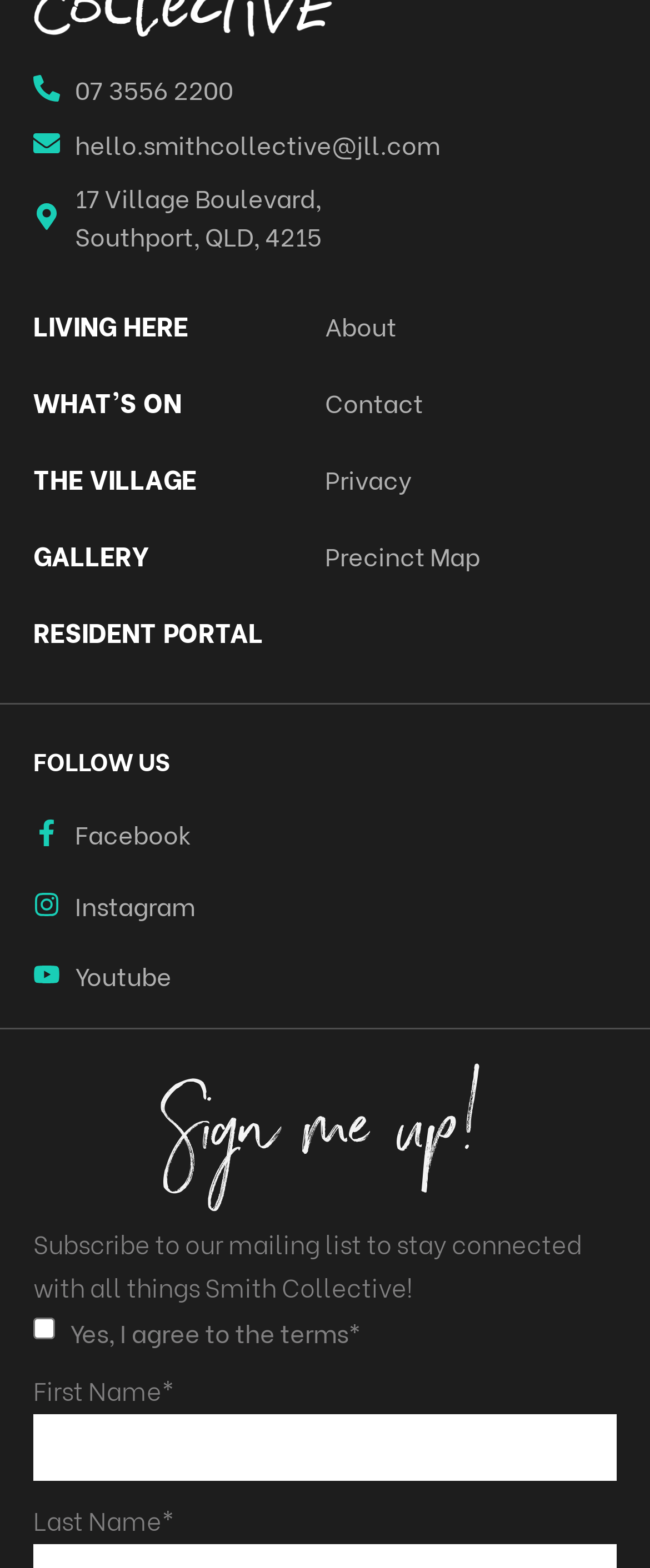Extract the bounding box for the UI element that matches this description: "07 3556 2200".

[0.051, 0.045, 0.949, 0.069]